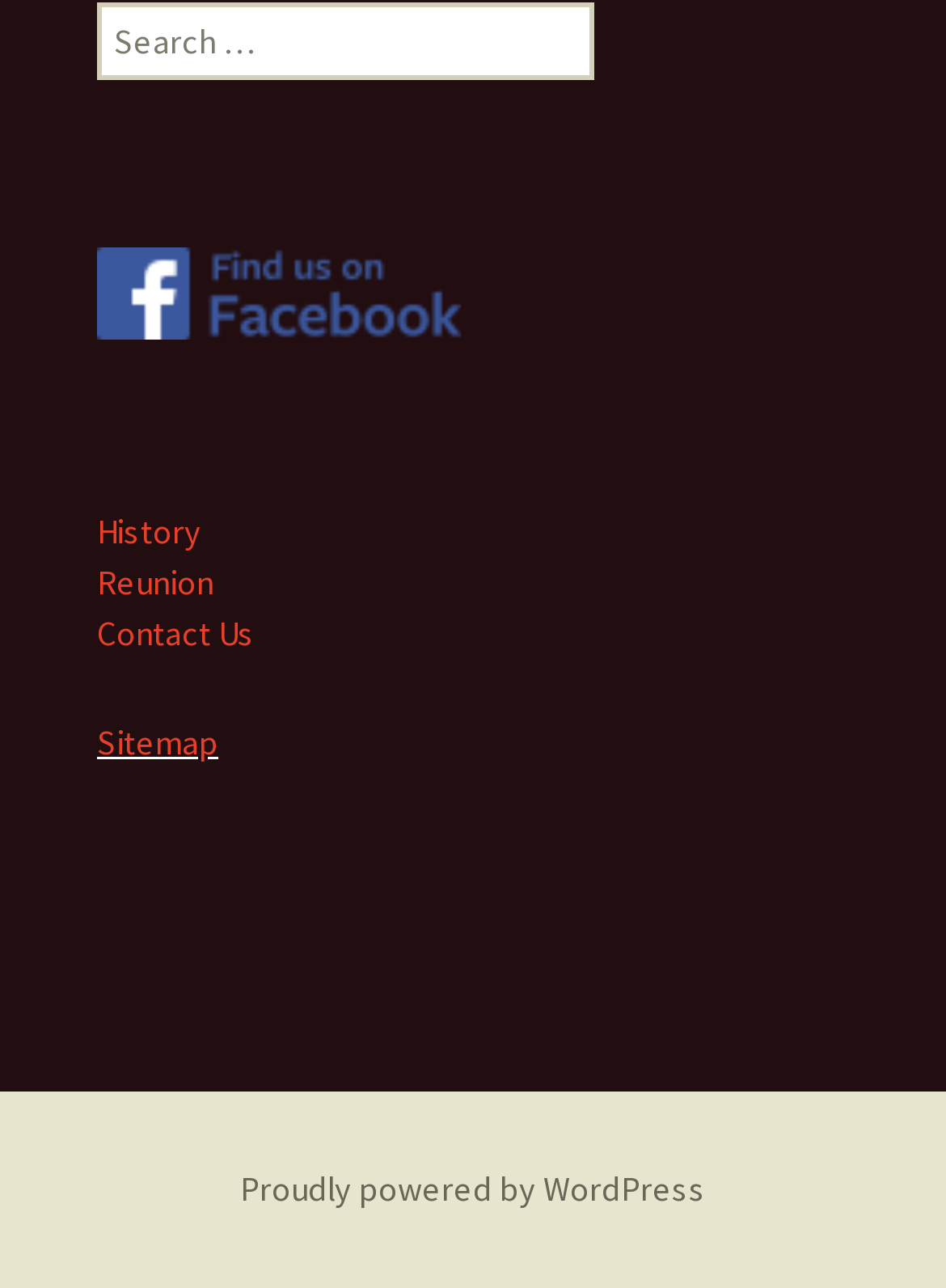What social media platform is mentioned?
Using the information from the image, provide a comprehensive answer to the question.

The link 'Find us on Facebook' is present on the webpage, indicating that the website has a presence on the Facebook social media platform.